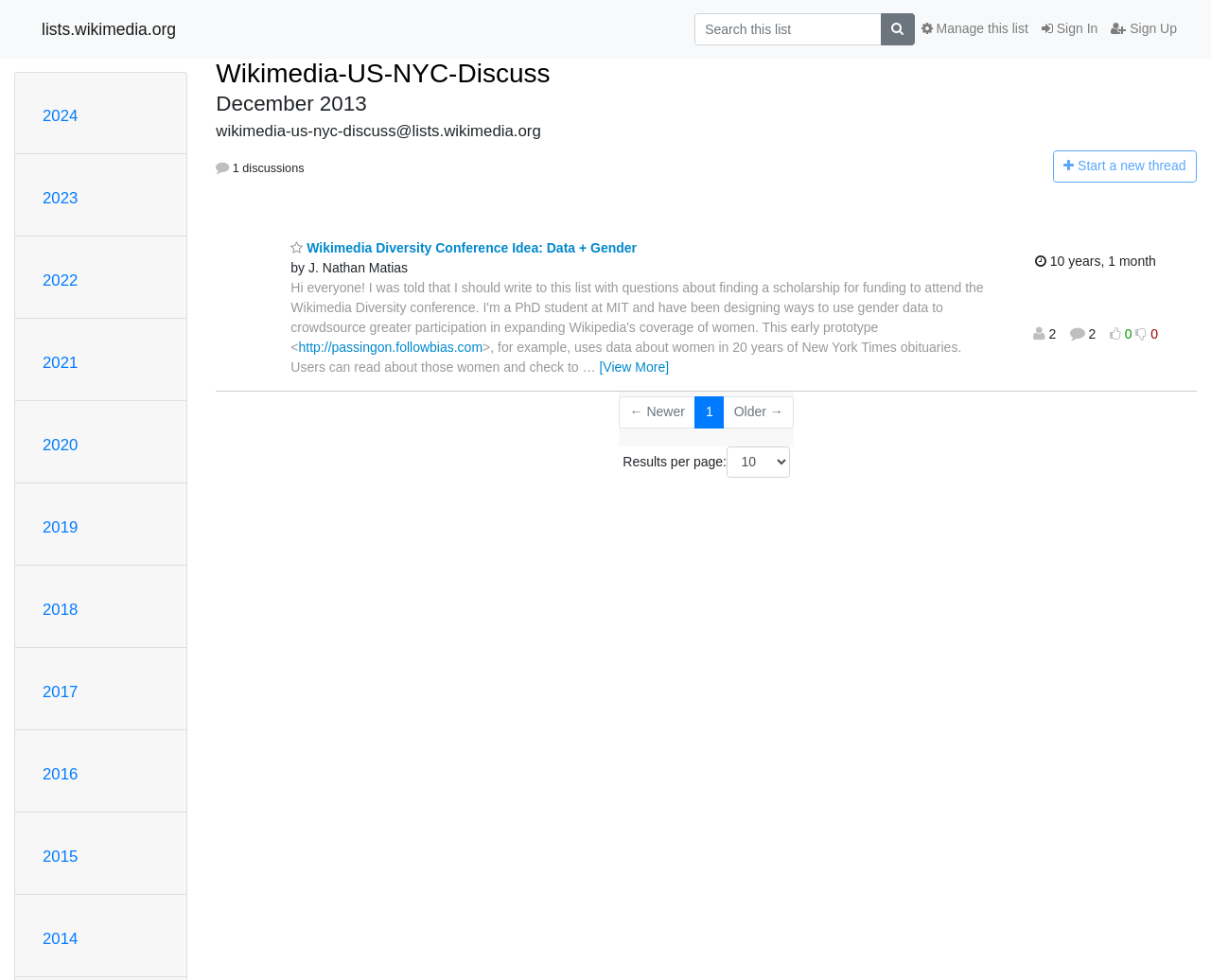Could you highlight the region that needs to be clicked to execute the instruction: "Search this list"?

[0.573, 0.014, 0.728, 0.046]